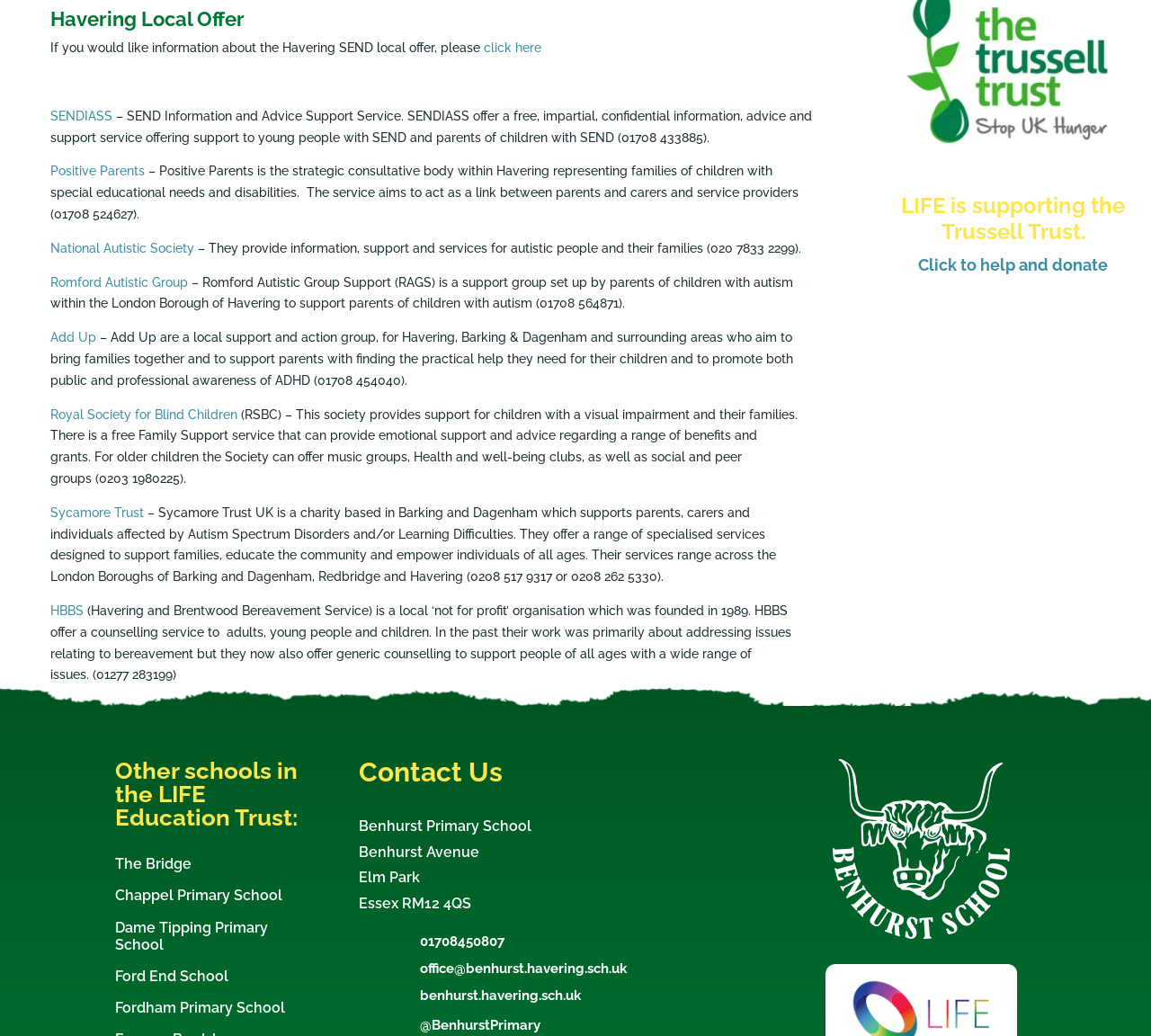Please pinpoint the bounding box coordinates for the region I should click to adhere to this instruction: "click SENDIASS".

[0.044, 0.105, 0.098, 0.119]